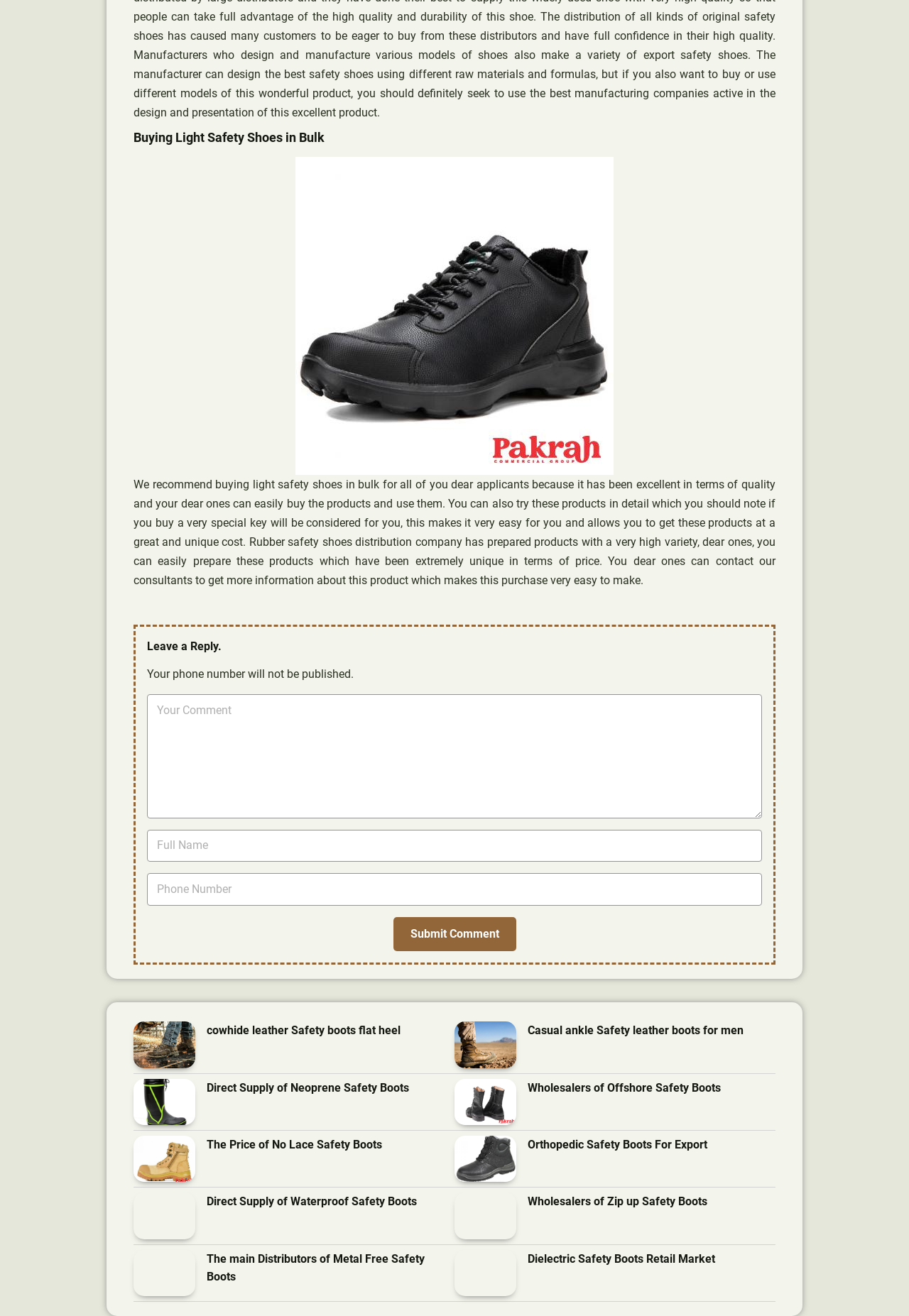What is the purpose of the 'Leave a Reply' section?
Please provide a comprehensive answer based on the details in the screenshot.

The 'Leave a Reply' section appears to be a comment submission form, where users can enter their comments, full name, and phone number (optional) and submit them. The purpose of this section is to allow users to provide feedback or comments on the webpage content.